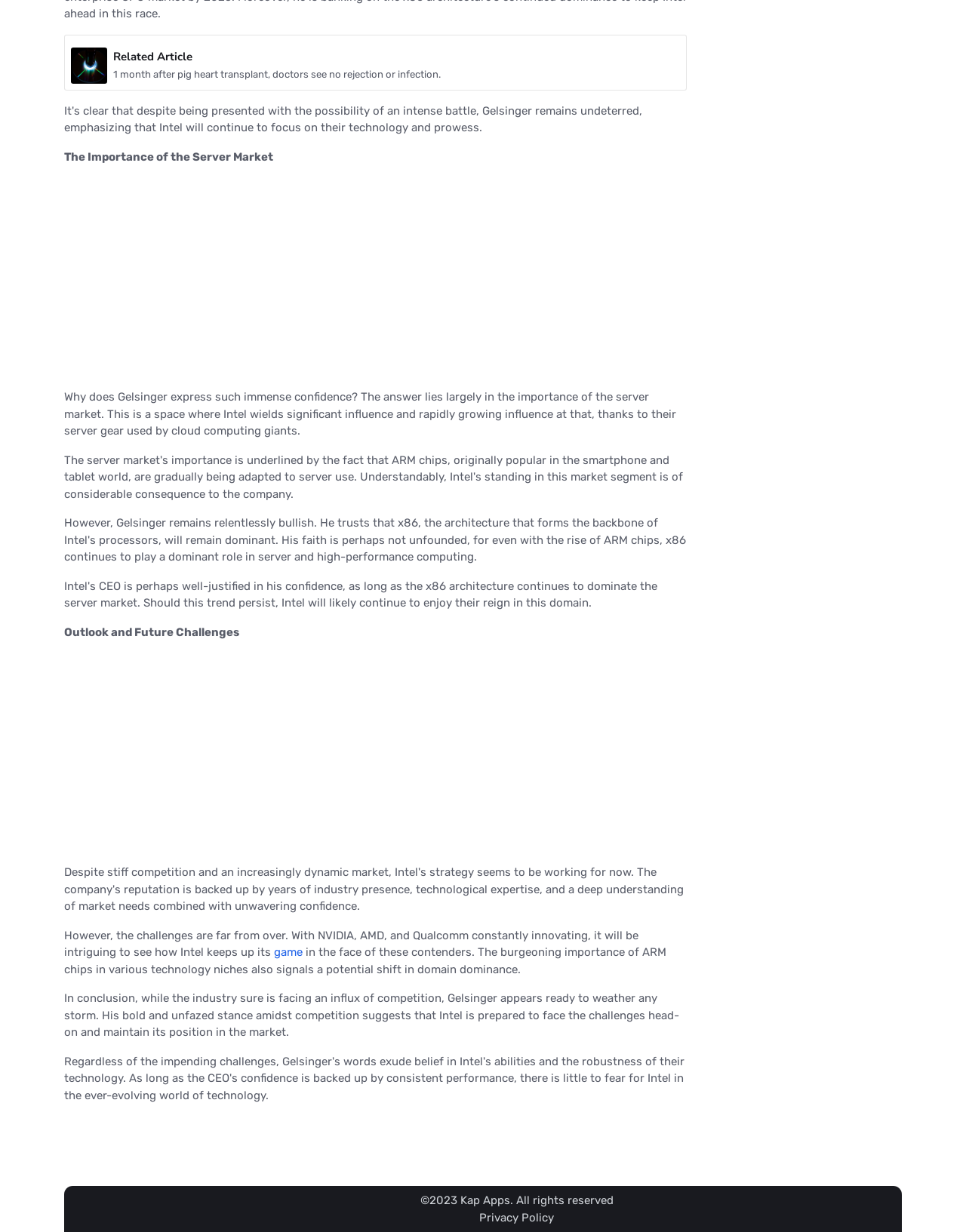Give a one-word or phrase response to the following question: What is the year of copyright?

2023